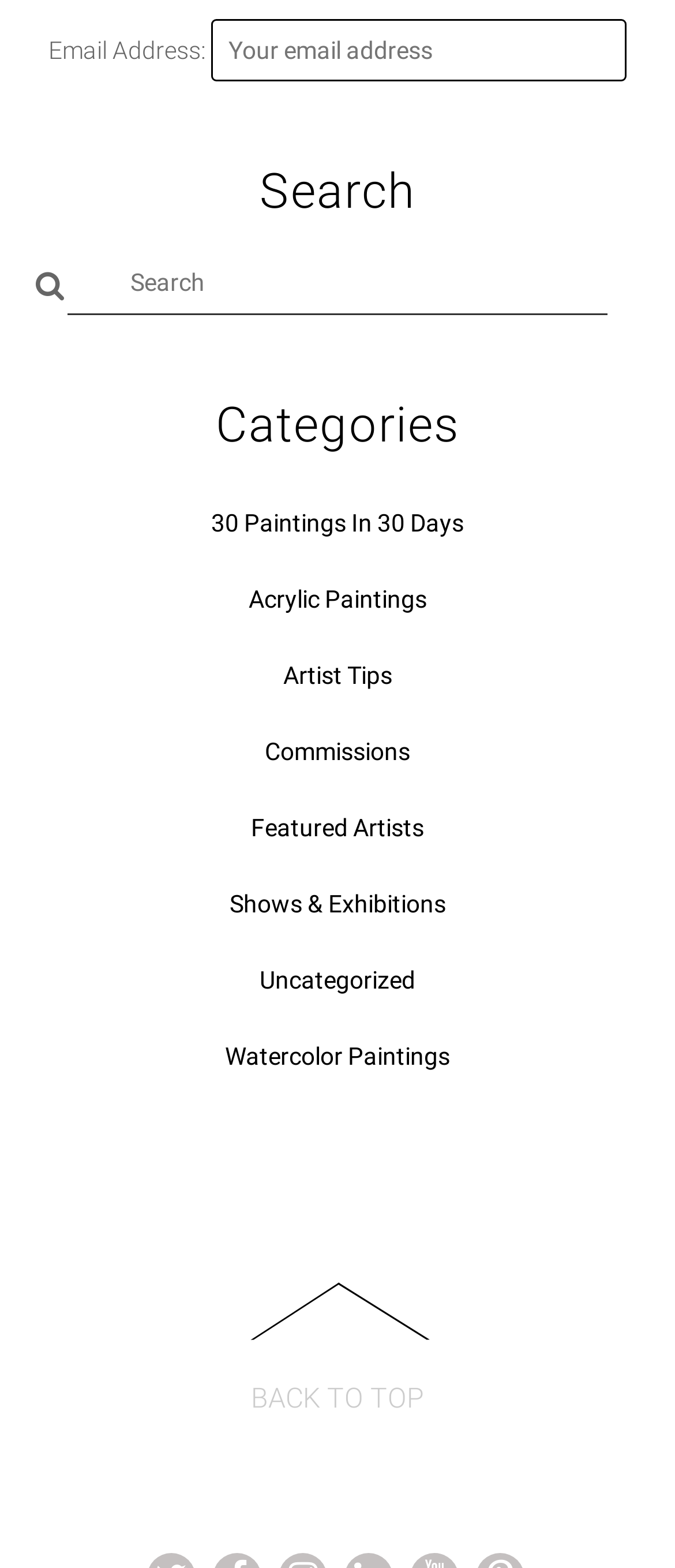From the image, can you give a detailed response to the question below:
How many radio buttons are there?

There are two radio buttons, one is checked and the other is not checked, located below the search textbox.